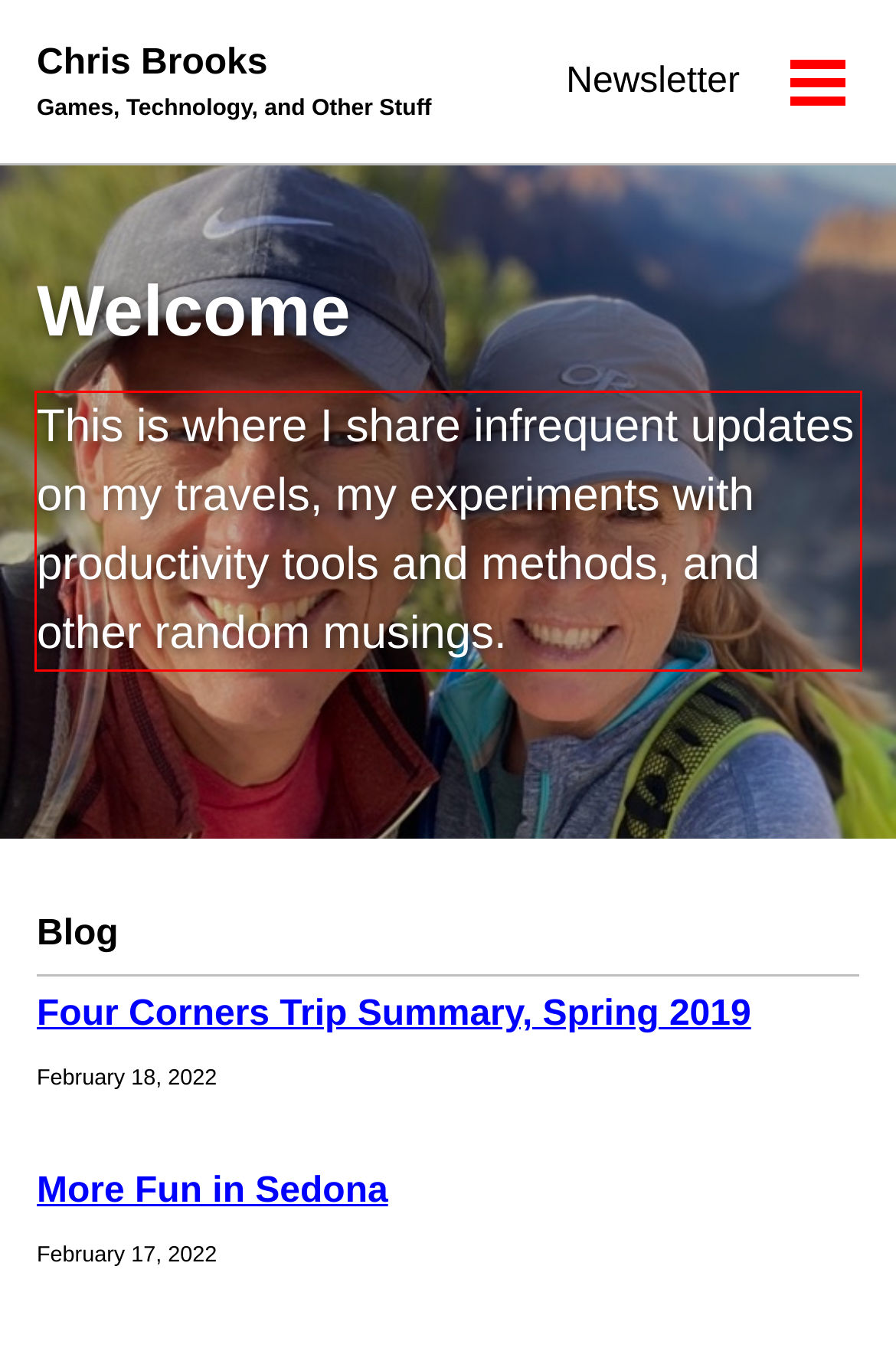Using the webpage screenshot, recognize and capture the text within the red bounding box.

This is where I share infrequent updates on my travels, my experiments with productivity tools and methods, and other random musings.